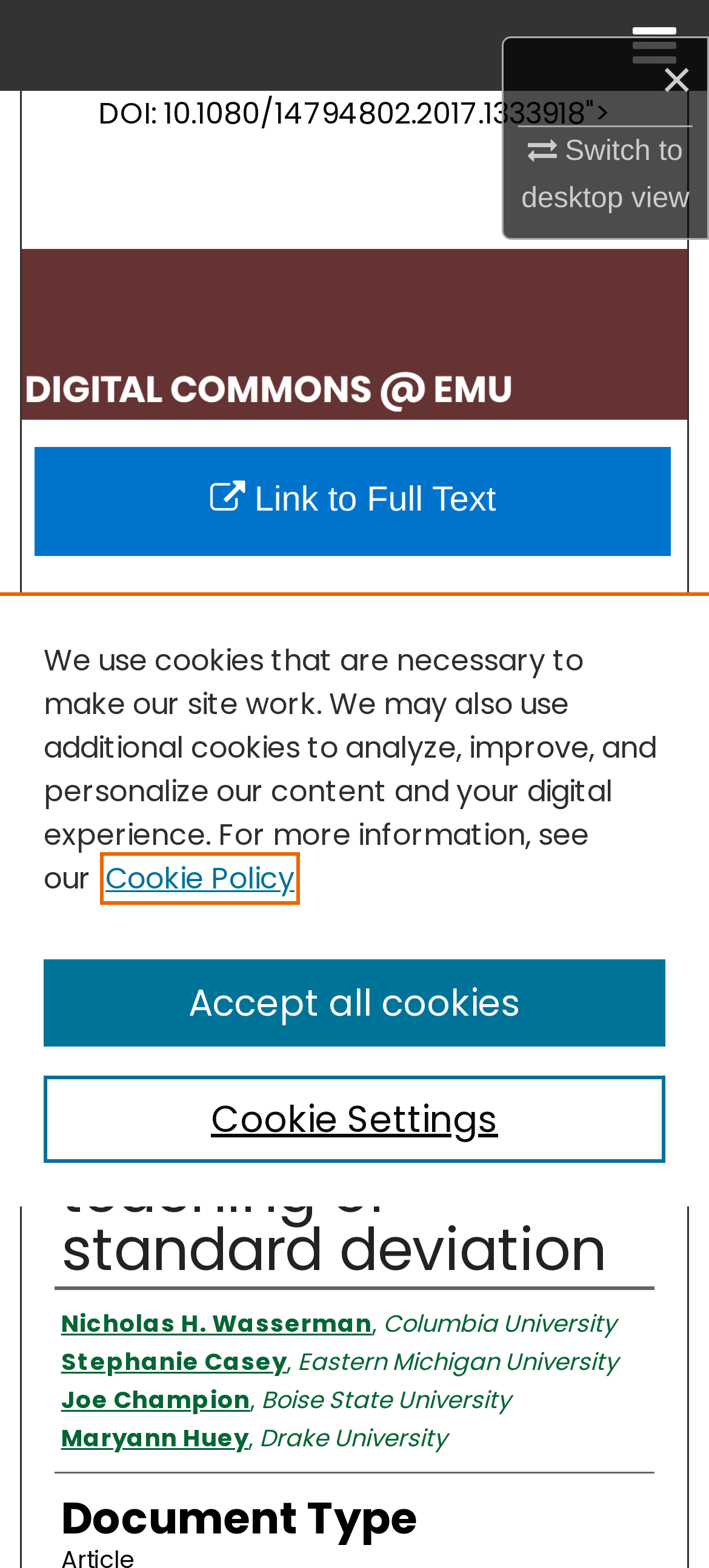Please identify the bounding box coordinates of the element on the webpage that should be clicked to follow this instruction: "Visit DigitalCommons@EMU". The bounding box coordinates should be given as four float numbers between 0 and 1, formatted as [left, top, right, bottom].

[0.03, 0.116, 0.97, 0.225]